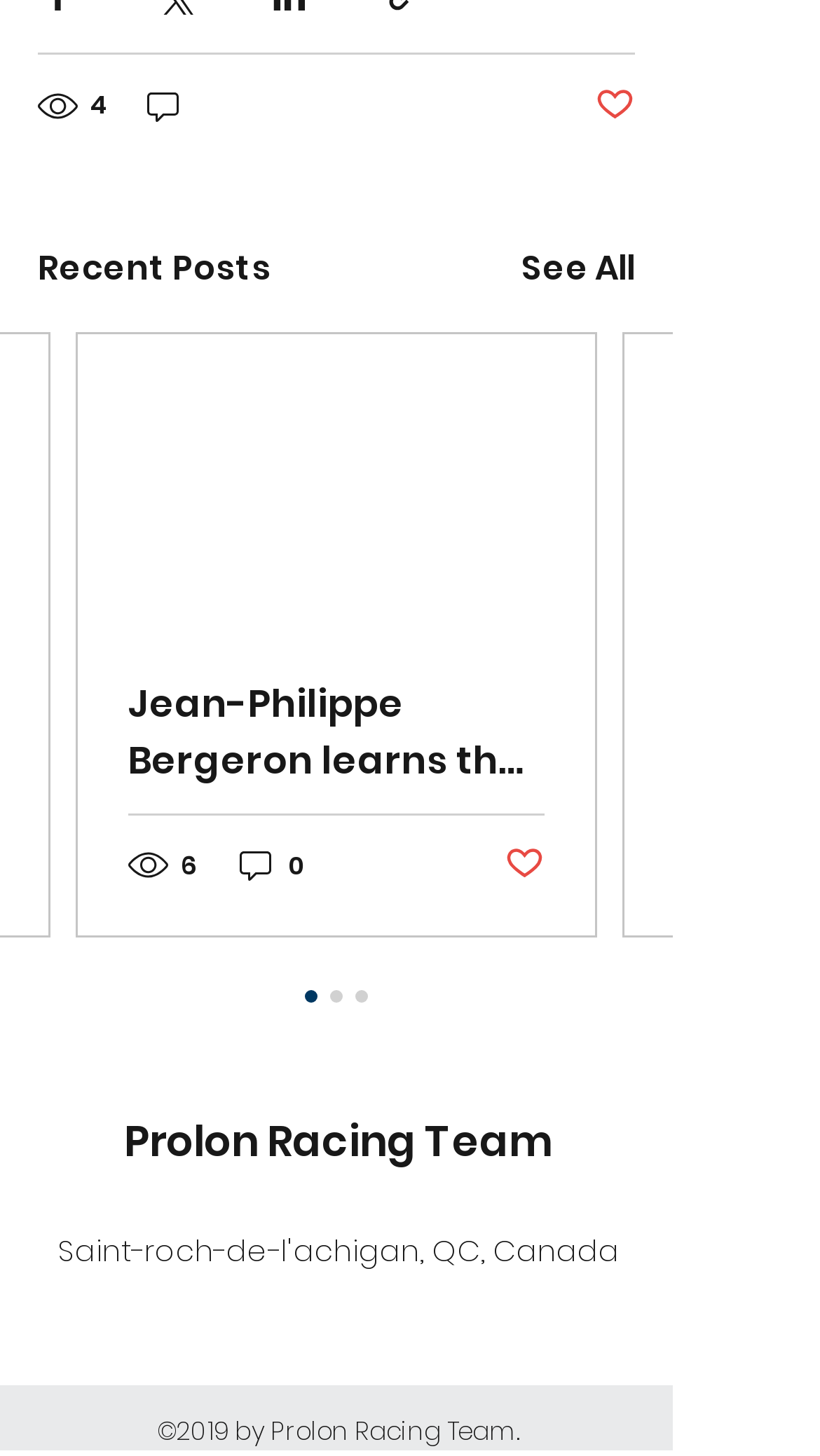What social media platforms are available?
Please provide a comprehensive answer based on the details in the screenshot.

I found a list element with the title 'Social Bar' that contains two link elements, one with the text 'Facebook' and the other with the text 'Instagram', so I concluded that the social media platforms available are Facebook and Instagram.